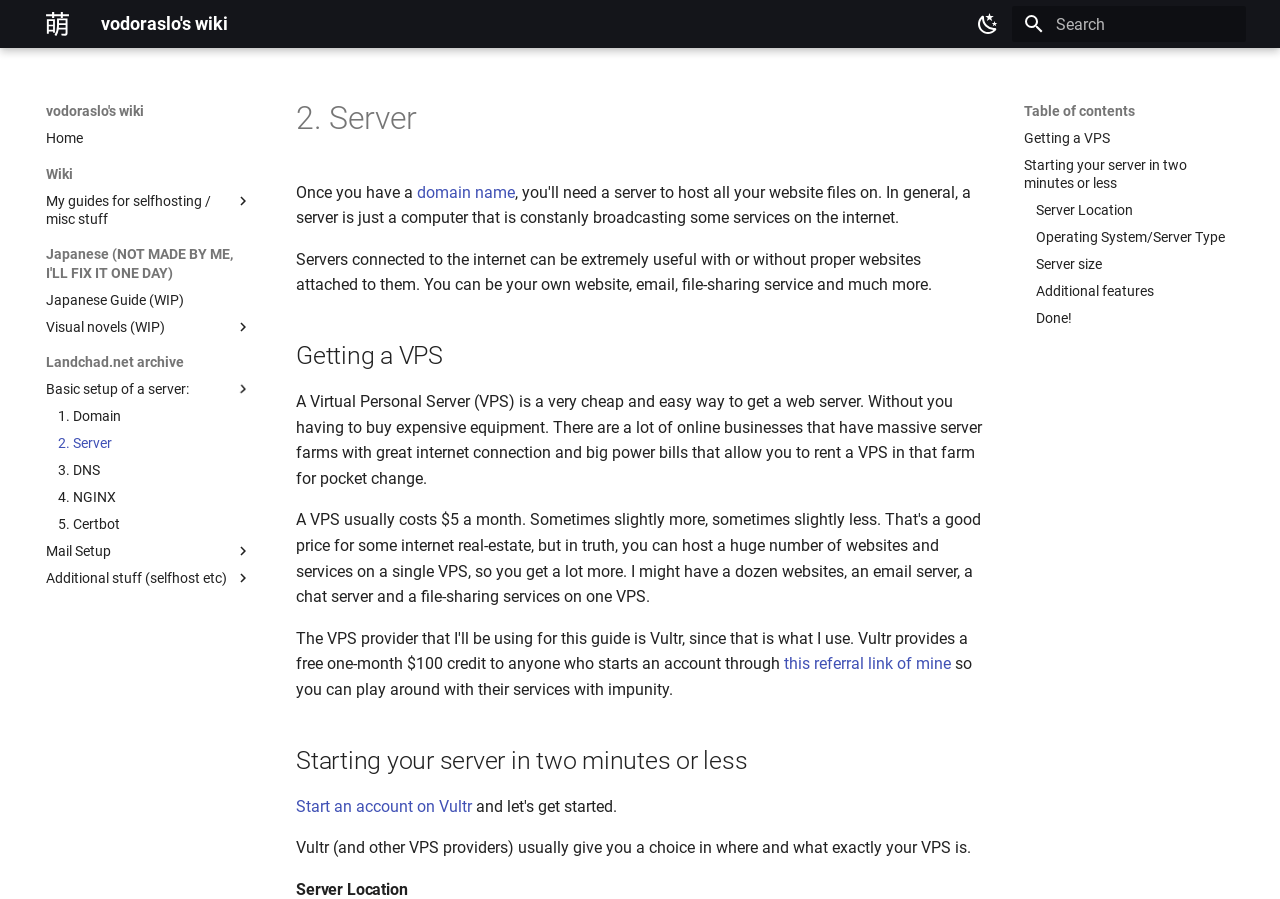Please answer the following question using a single word or phrase: 
What is the logo image located at?

top left